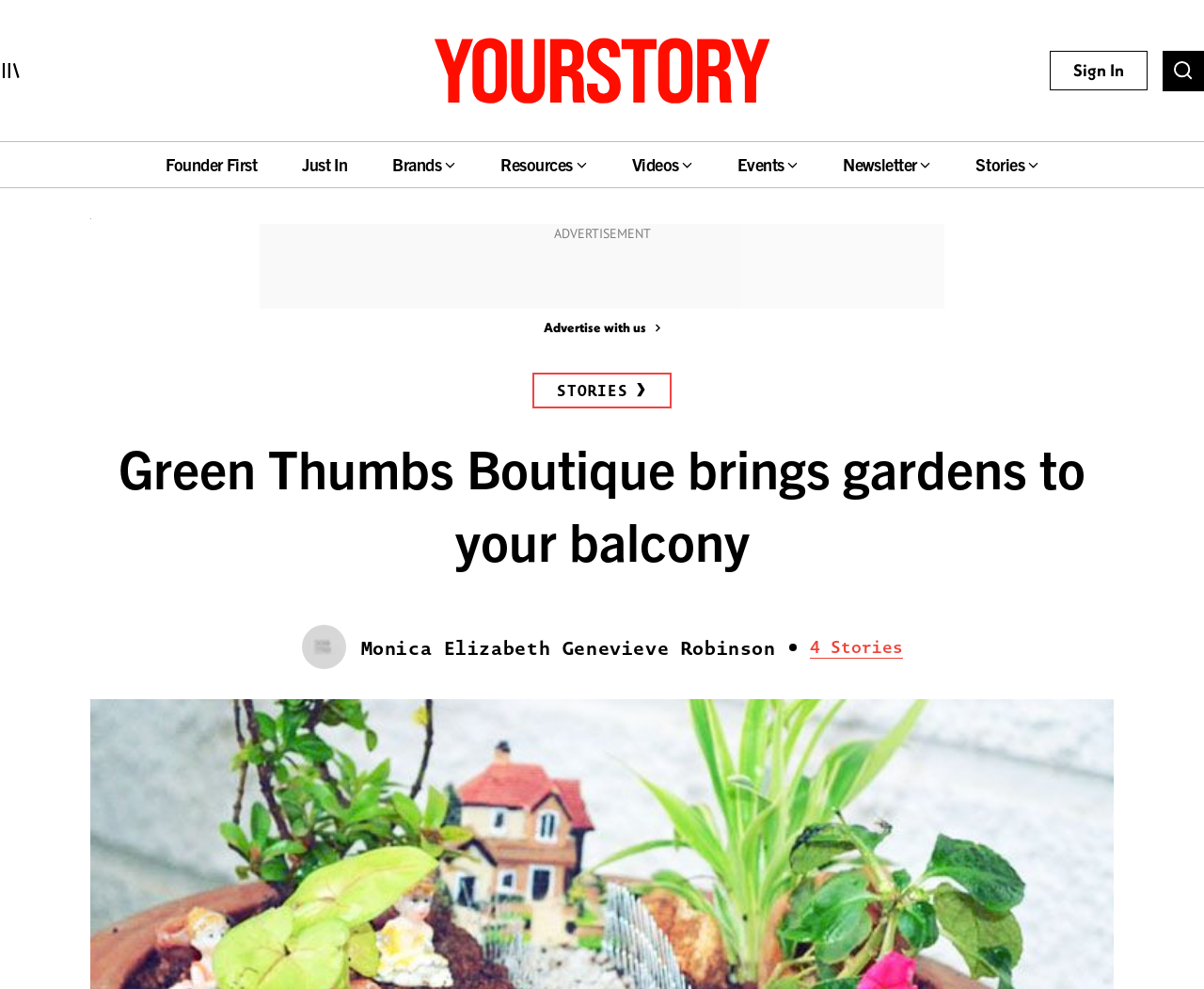Provide a one-word or short-phrase response to the question:
How many links are there in the top navigation bar?

6